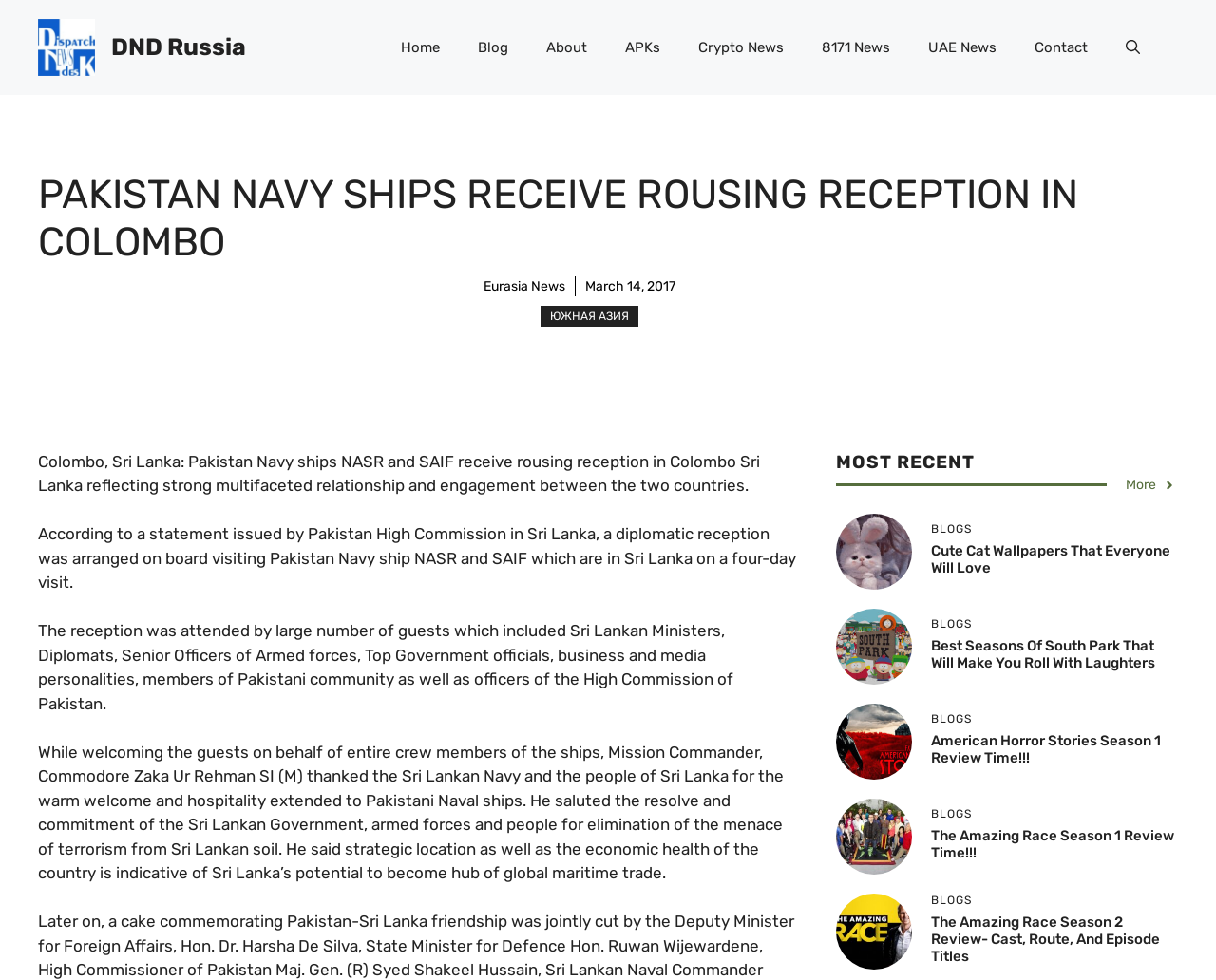What is the name of the Pakistan Navy ship that received a rousing reception in Colombo?
Examine the image and give a concise answer in one word or a short phrase.

NASR